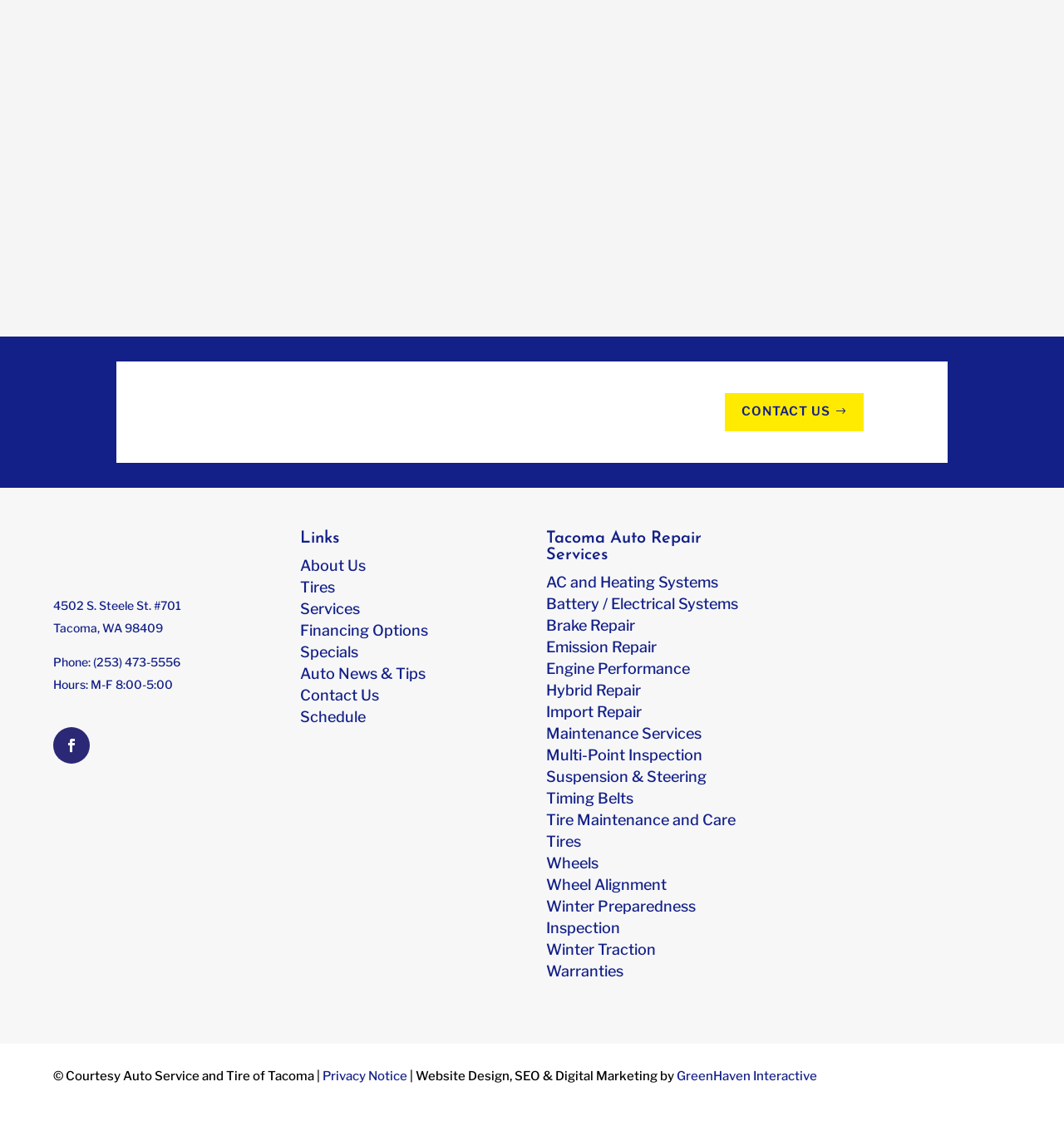Specify the bounding box coordinates of the element's area that should be clicked to execute the given instruction: "Click on 'Car Care Tips'". The coordinates should be four float numbers between 0 and 1, i.e., [left, top, right, bottom].

[0.649, 0.032, 0.9, 0.047]